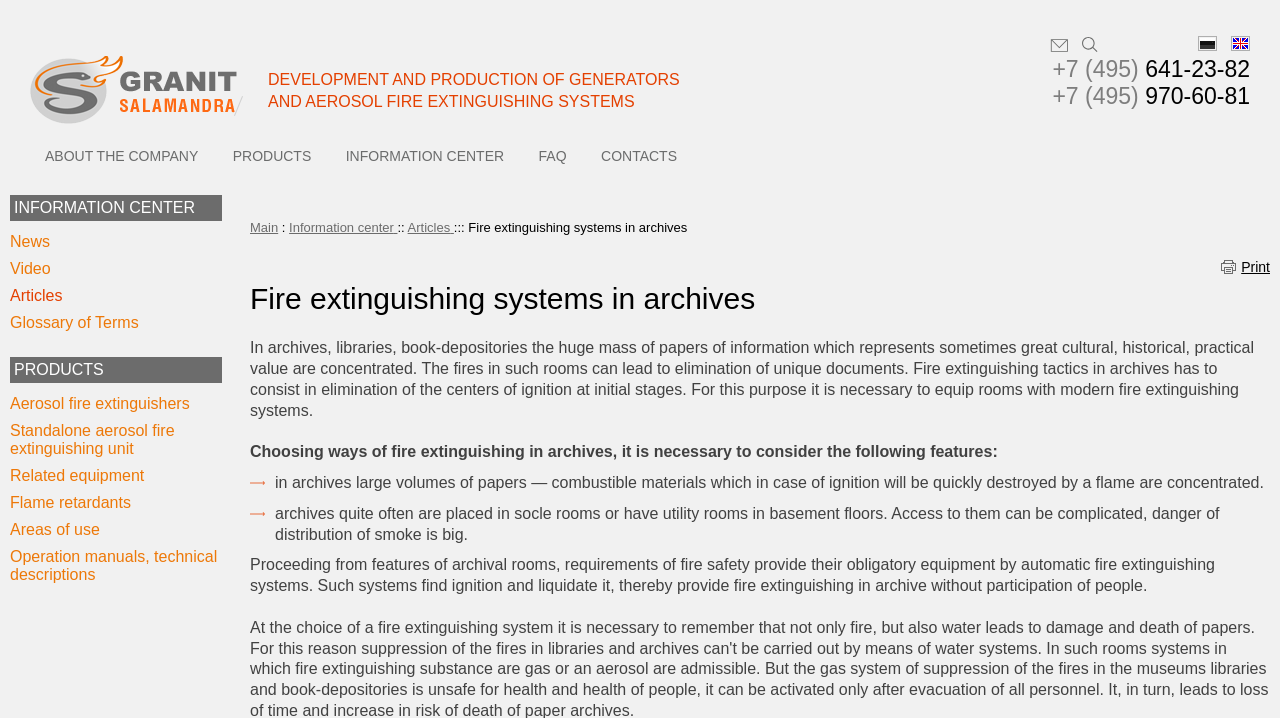Determine the bounding box coordinates for the area that should be clicked to carry out the following instruction: "Click the 'PRODUCTS' link".

[0.178, 0.206, 0.247, 0.228]